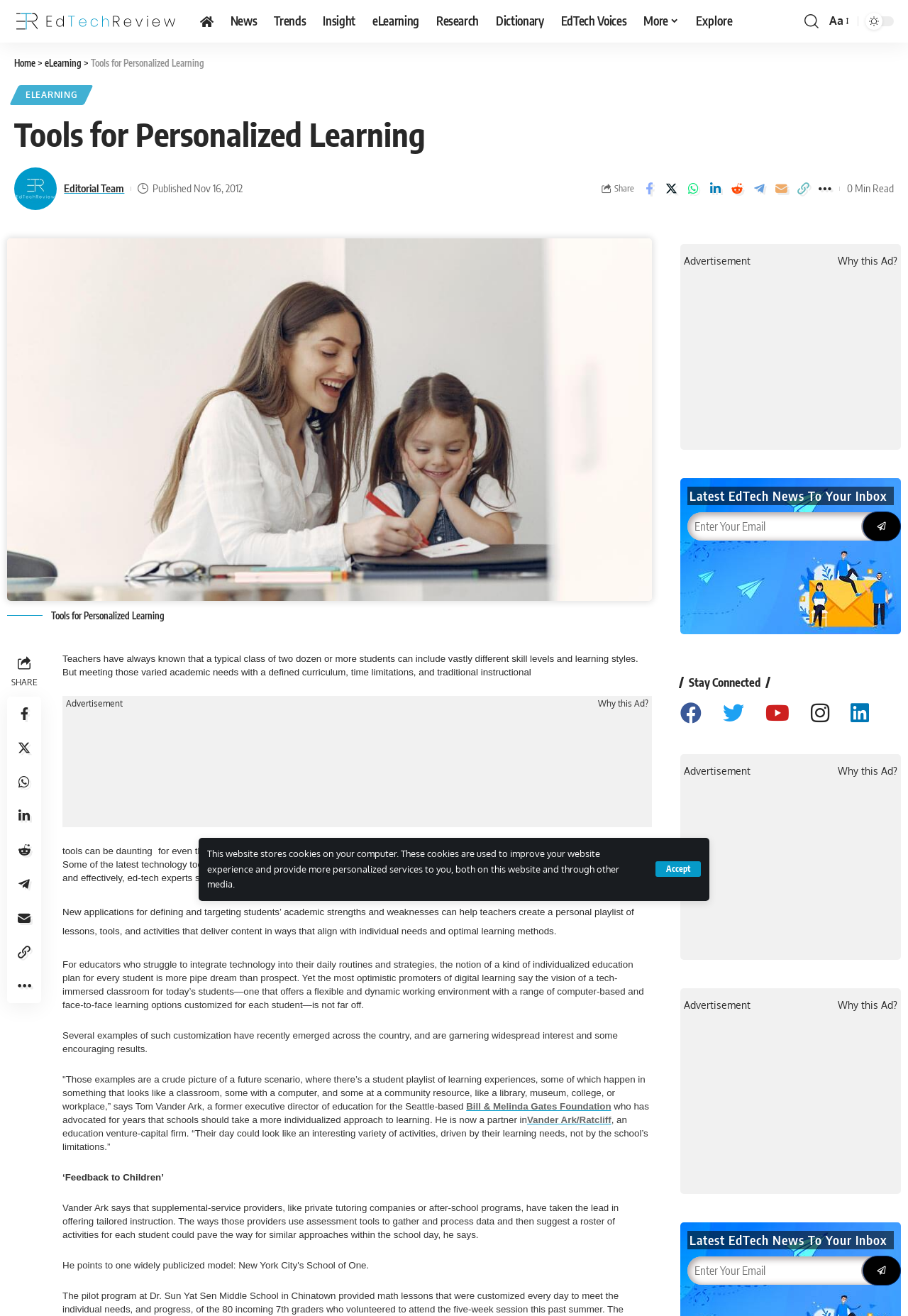Find the coordinates for the bounding box of the element with this description: "Tabitha Wilson".

None